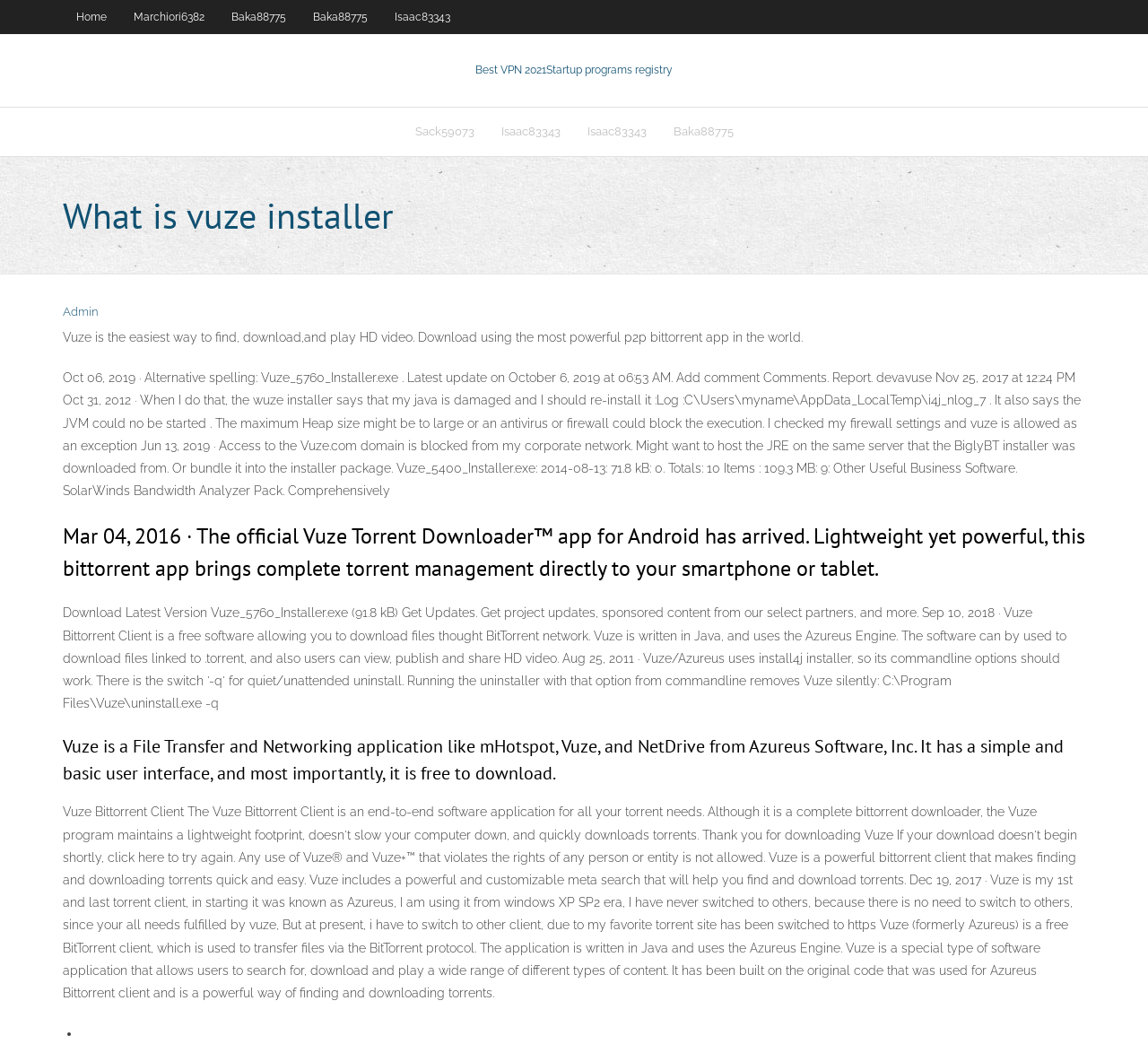Give a one-word or short phrase answer to the question: 
What is Vuze compared to?

mHotspot and NetDrive